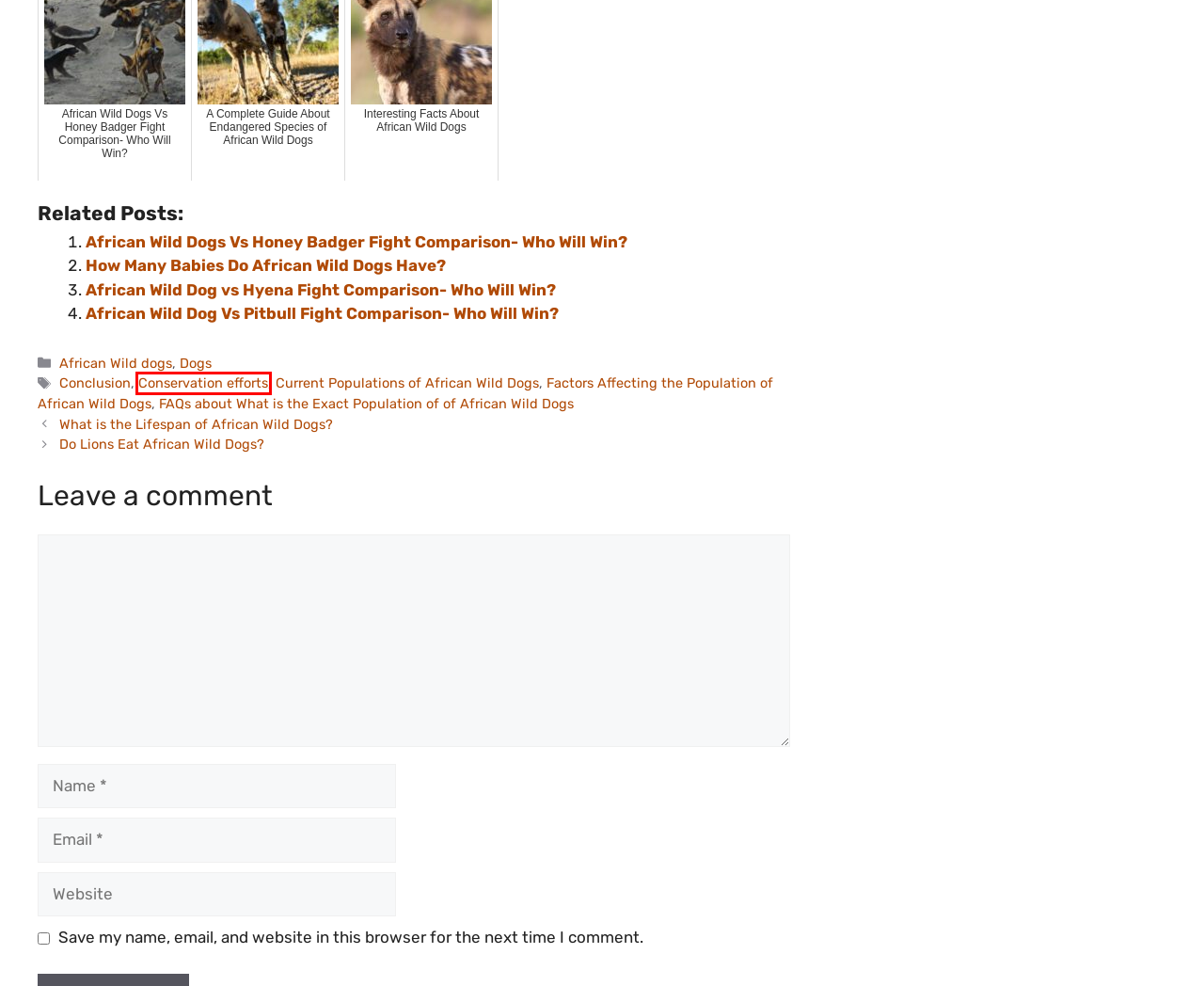Observe the screenshot of a webpage with a red bounding box highlighting an element. Choose the webpage description that accurately reflects the new page after the element within the bounding box is clicked. Here are the candidates:
A. Current Populations of African Wild Dogs Archives - African Wild dog watch
B. Conclusion Archives - African Wild dog watch
C. Factors Affecting the Population of African Wild Dogs Archives - African Wild dog watch
D. African Wild Dog Vs Hyena Fight Comparison- Who Will Win?
E. FAQs about What is the Exact Population of of African Wild Dogs Archives - African Wild dog watch
F. Do Lions Eat Wild Dogs?
G. Conservation efforts Archives - African Wild dog watch
H. Interesting Facts About African Wild Dogs

G